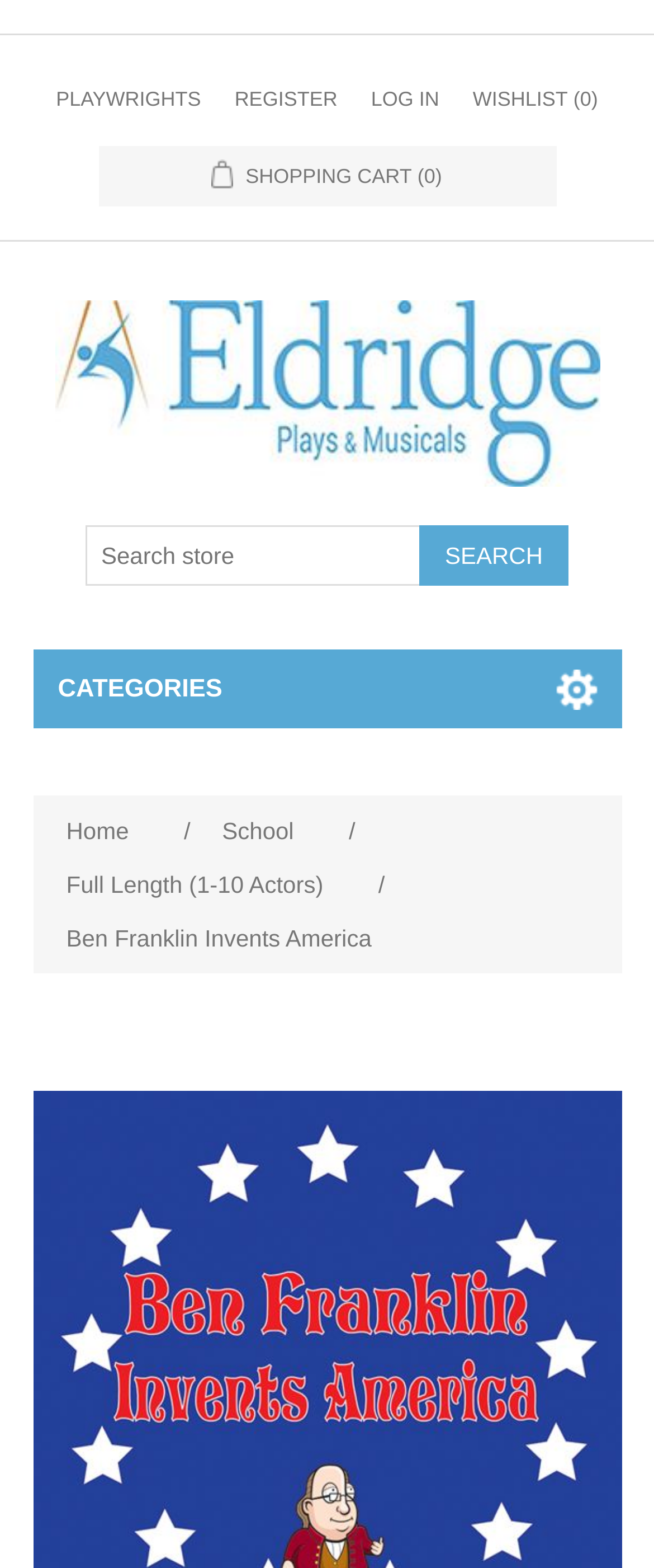Please identify the bounding box coordinates of the element on the webpage that should be clicked to follow this instruction: "Go to the 'Home' page". The bounding box coordinates should be given as four float numbers between 0 and 1, formatted as [left, top, right, bottom].

[0.088, 0.513, 0.21, 0.547]